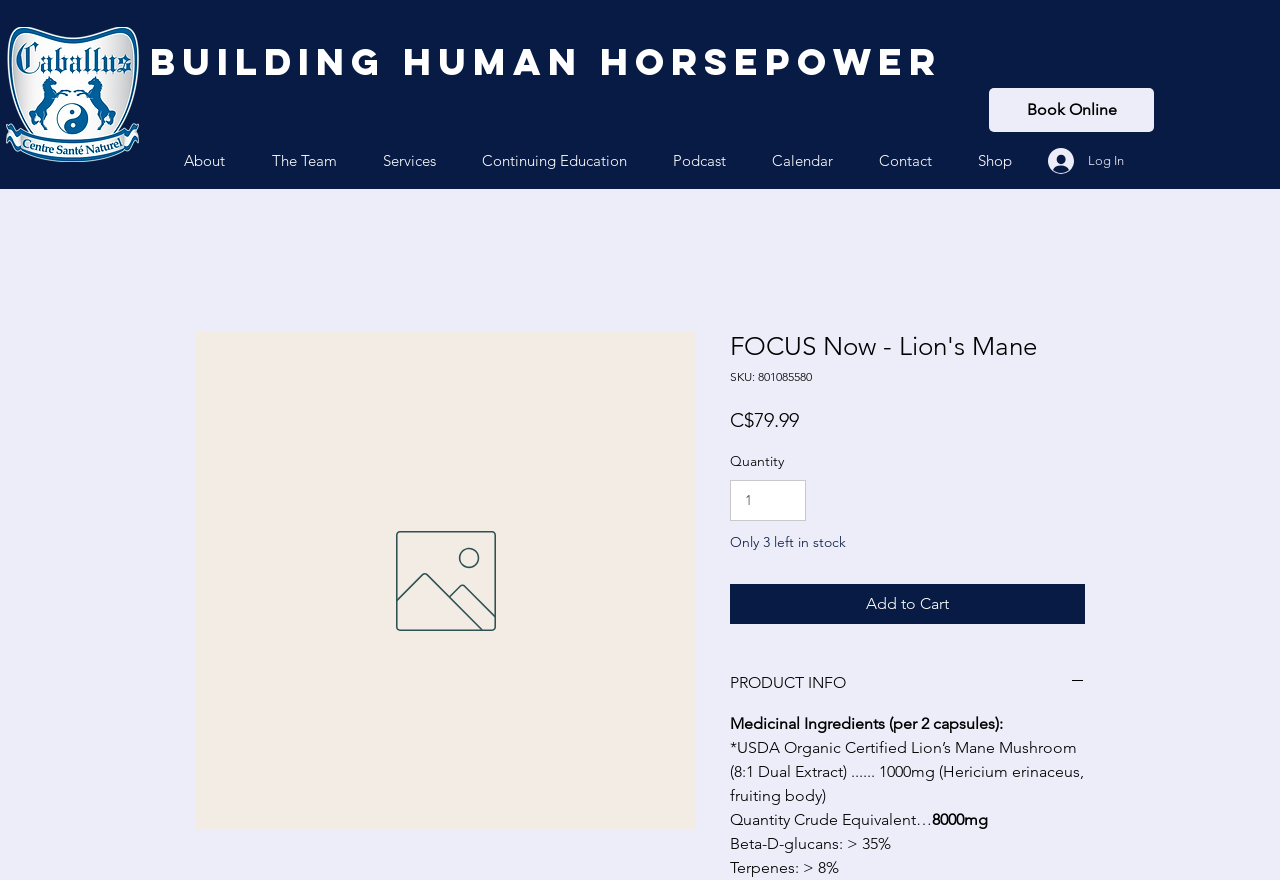Please look at the image and answer the question with a detailed explanation: How many items are left in stock?

The number of items left in stock can be found in the product information section, where it is listed as 'Only 3 left in stock'.